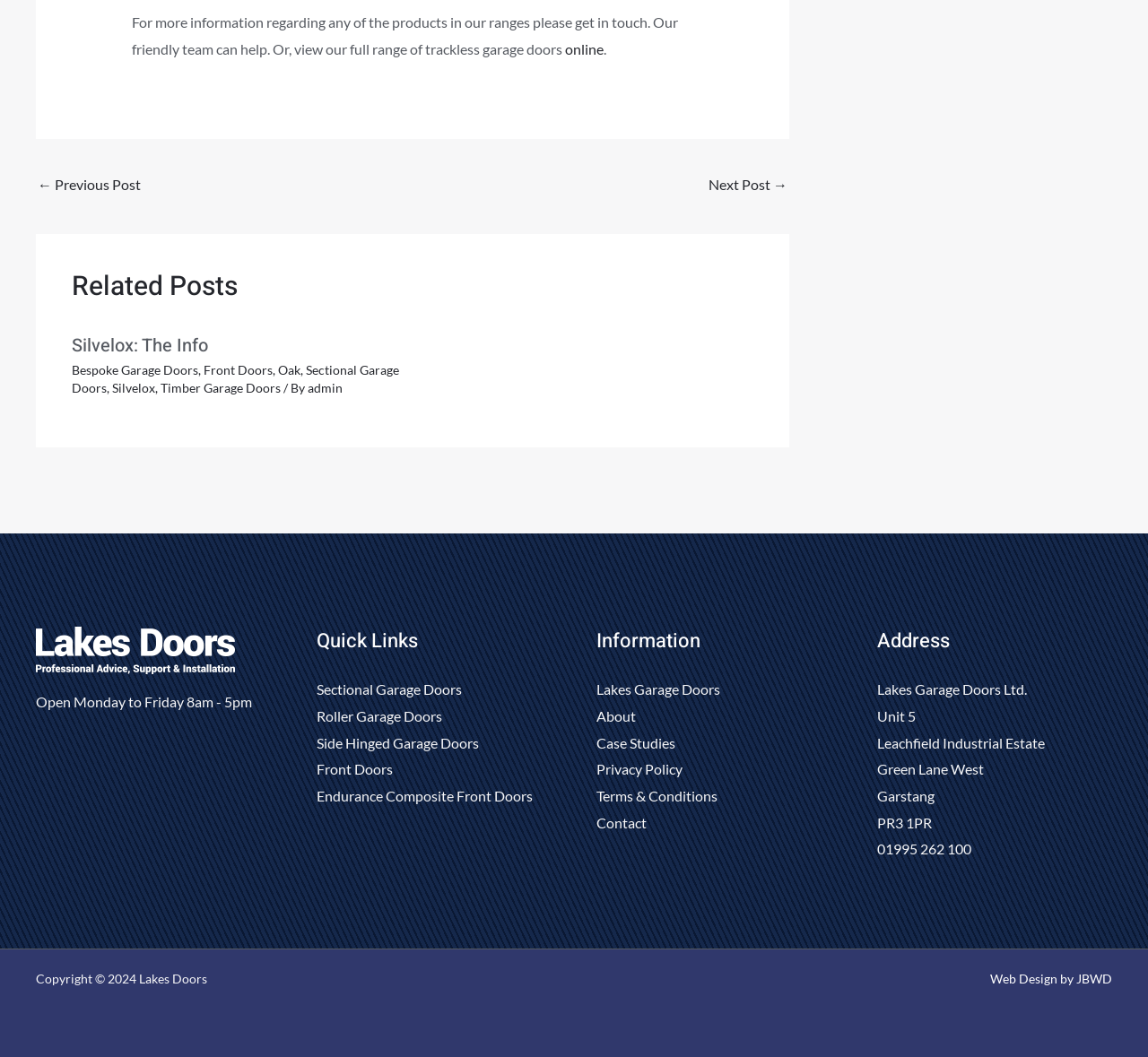Please determine the bounding box coordinates of the element's region to click in order to carry out the following instruction: "View Build Your Own & Refillable Palettes With Sustainable Materials In Packaging". The coordinates should be four float numbers between 0 and 1, i.e., [left, top, right, bottom].

None